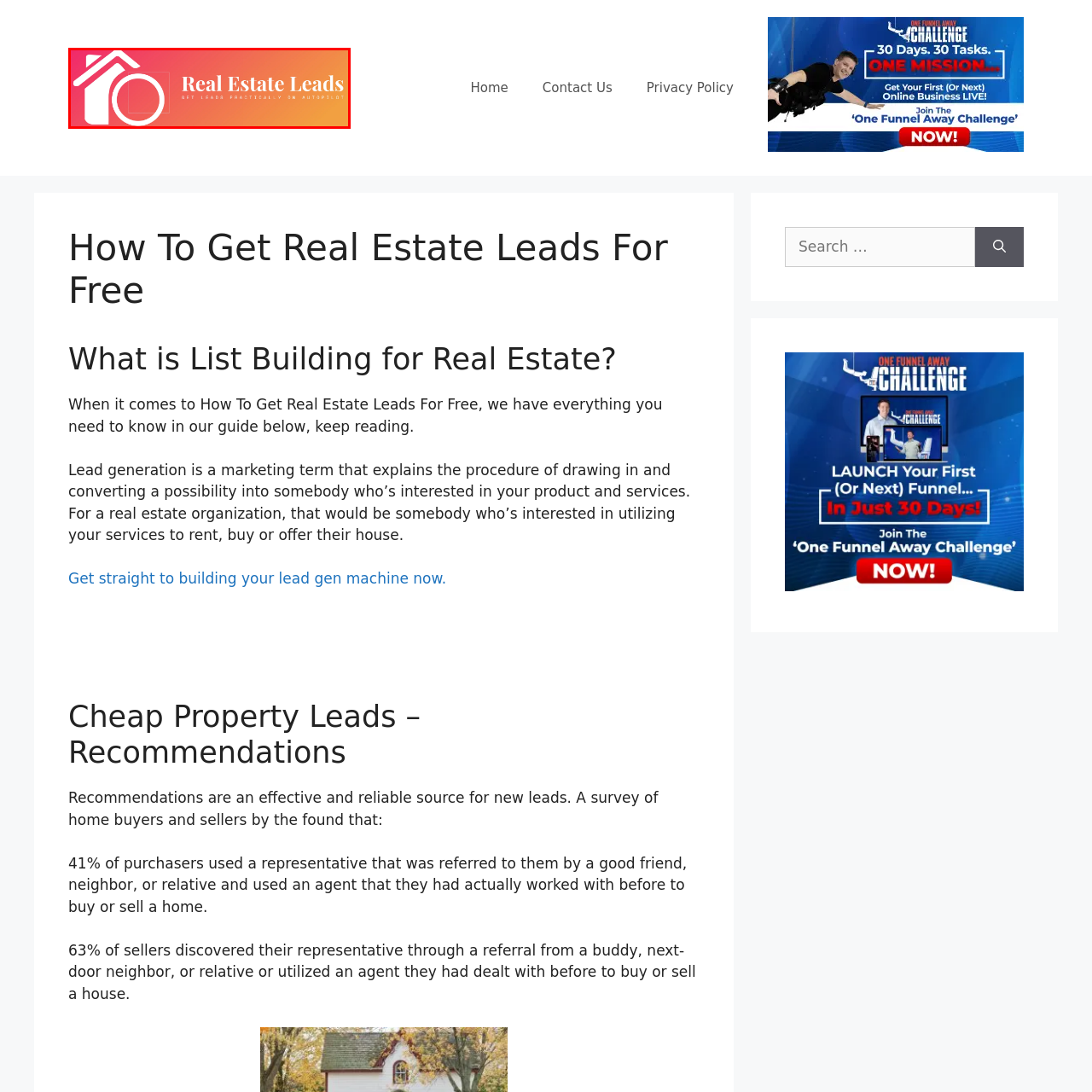Focus on the content inside the red-outlined area of the image and answer the ensuing question in detail, utilizing the information presented: What shape is the house outline in the logo?

The caption describes the house outline in the logo as 'stylized', implying that it is not a traditional or realistic representation of a house, but rather a creative and modern interpretation.